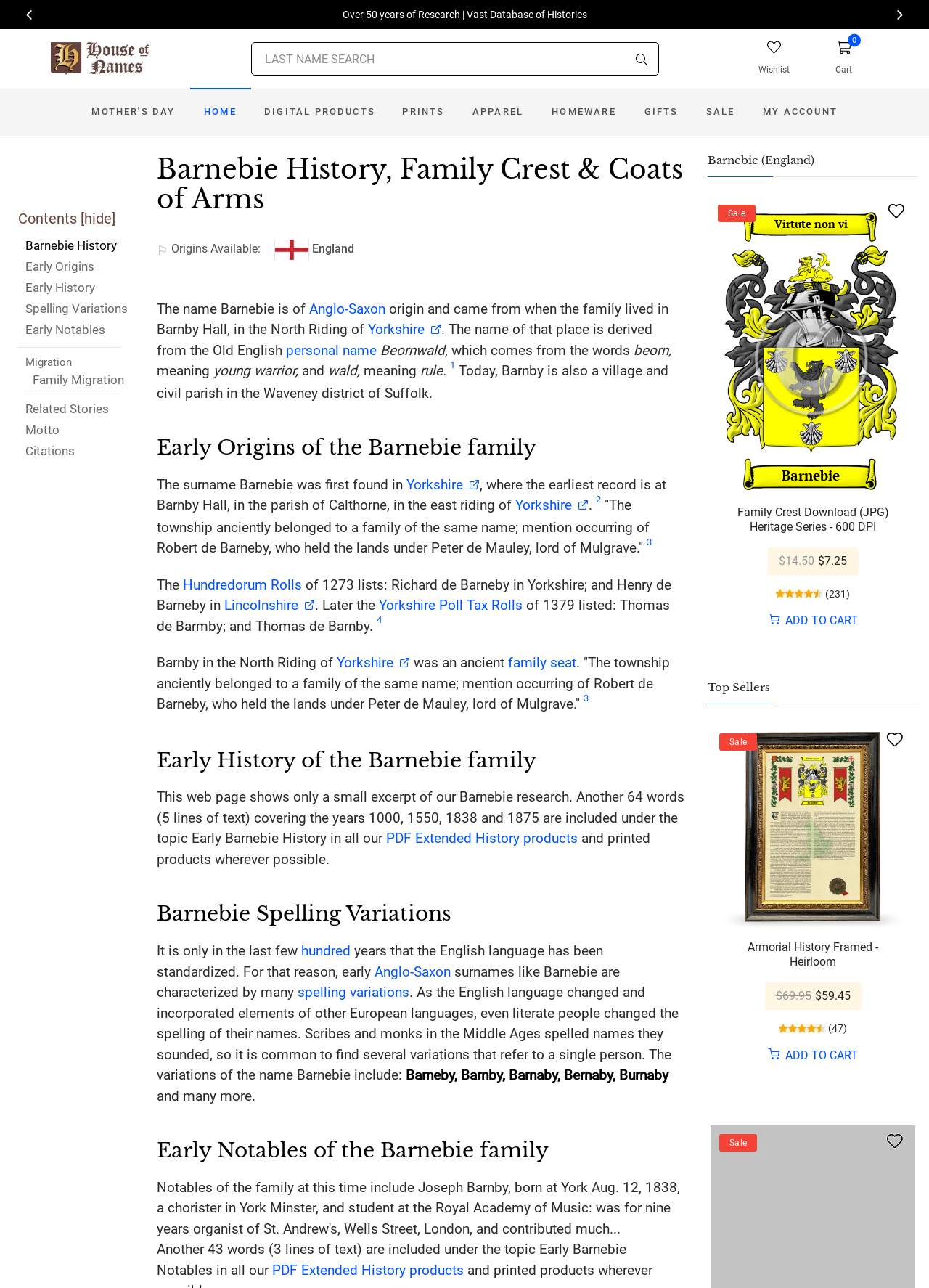Please identify the coordinates of the bounding box that should be clicked to fulfill this instruction: "Search for digital products".

[0.27, 0.069, 0.418, 0.105]